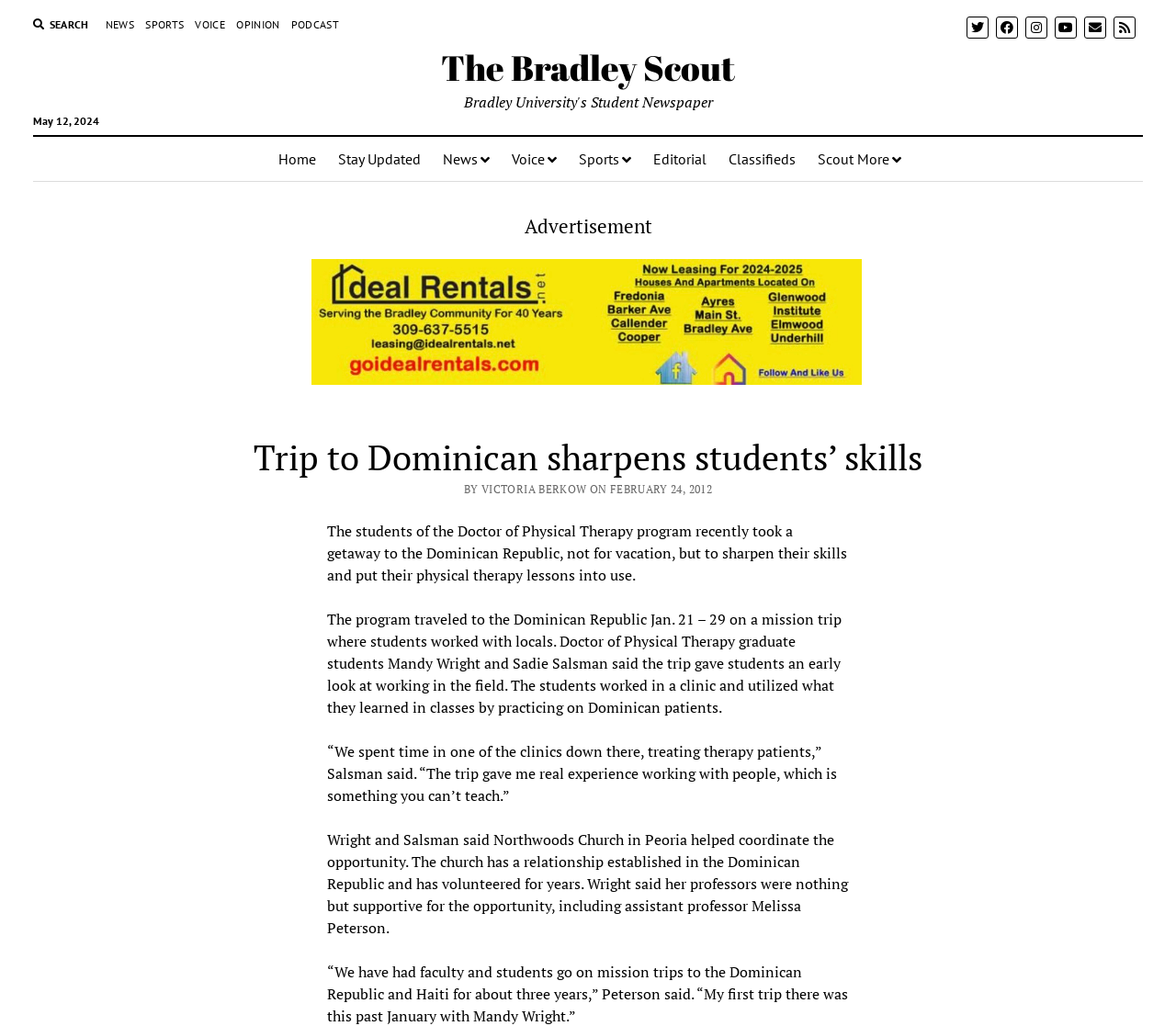Please find and report the bounding box coordinates of the element to click in order to perform the following action: "Visit The Bradley Scout homepage". The coordinates should be expressed as four float numbers between 0 and 1, in the format [left, top, right, bottom].

[0.375, 0.043, 0.625, 0.089]